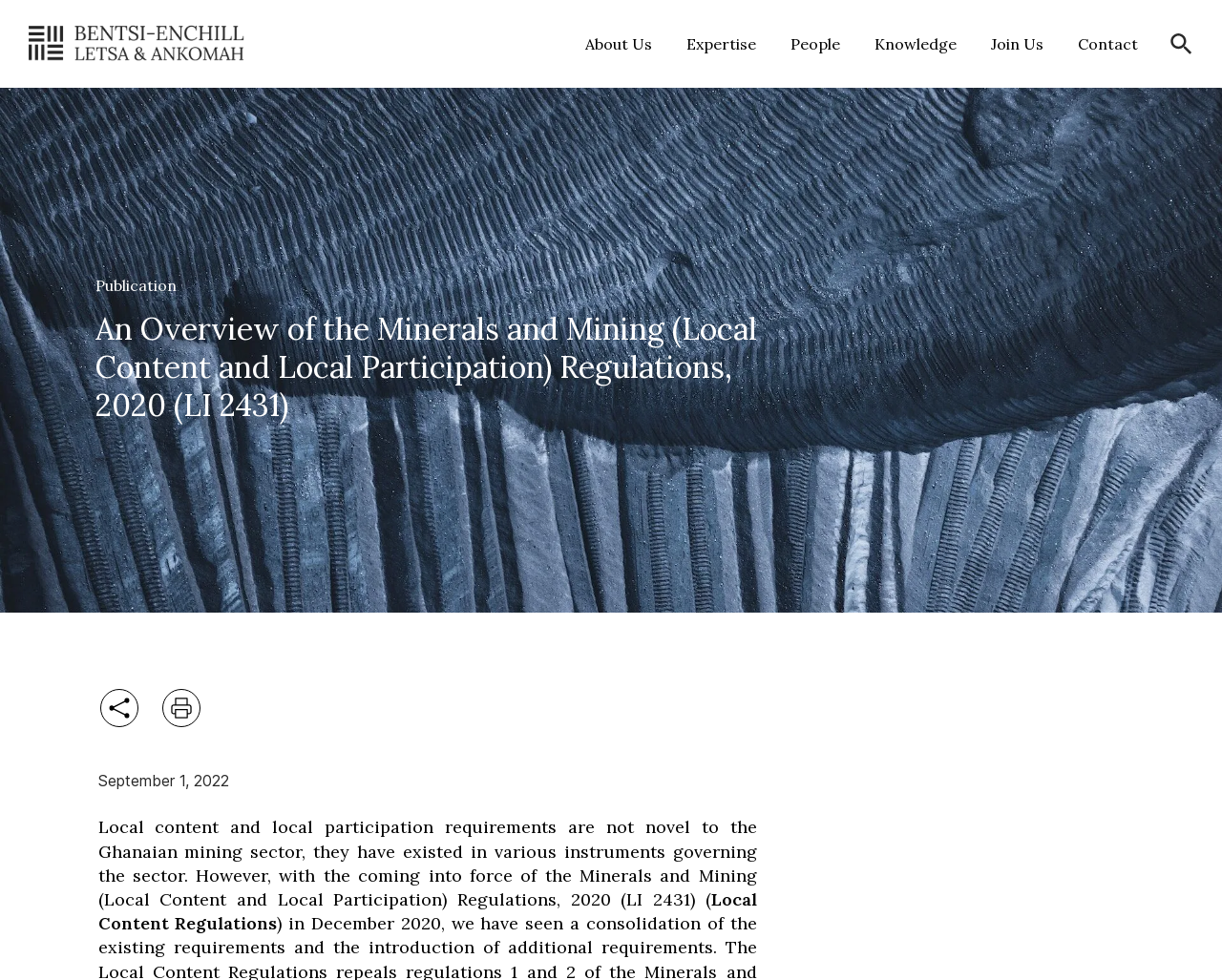Locate the bounding box coordinates of the element to click to perform the following action: 'View latest posts'. The coordinates should be given as four float values between 0 and 1, in the form of [left, top, right, bottom].

None